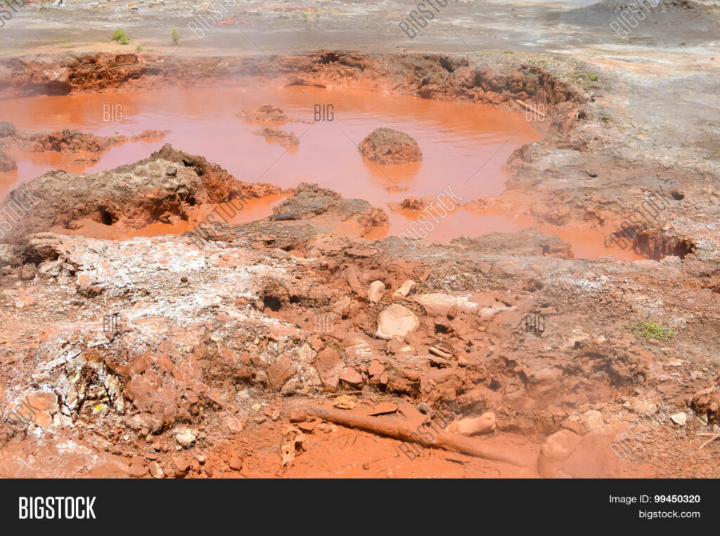Respond to the question with just a single word or phrase: 
What is the source of the steamy vapors?

Geothermal activity